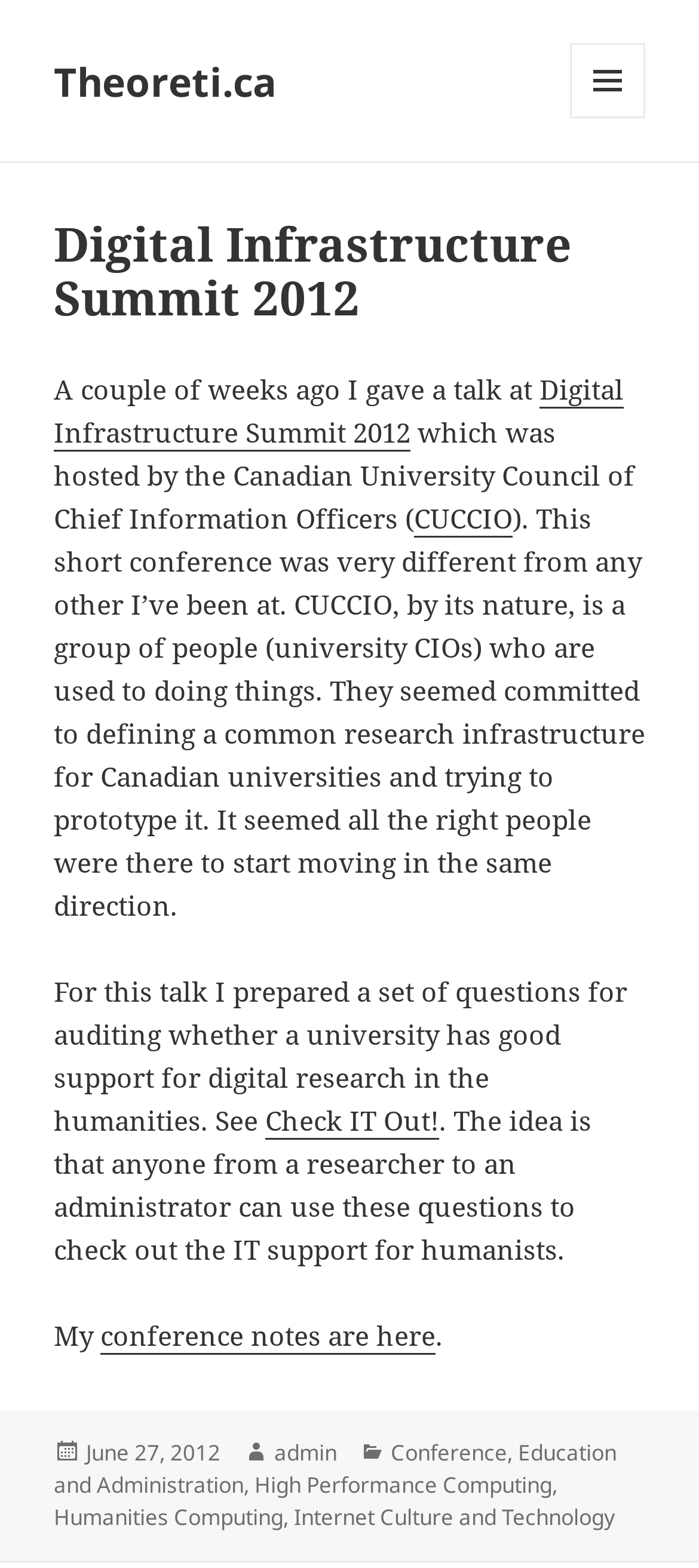Determine the bounding box coordinates of the region I should click to achieve the following instruction: "Check out the CUCCIO website". Ensure the bounding box coordinates are four float numbers between 0 and 1, i.e., [left, top, right, bottom].

[0.592, 0.319, 0.733, 0.343]